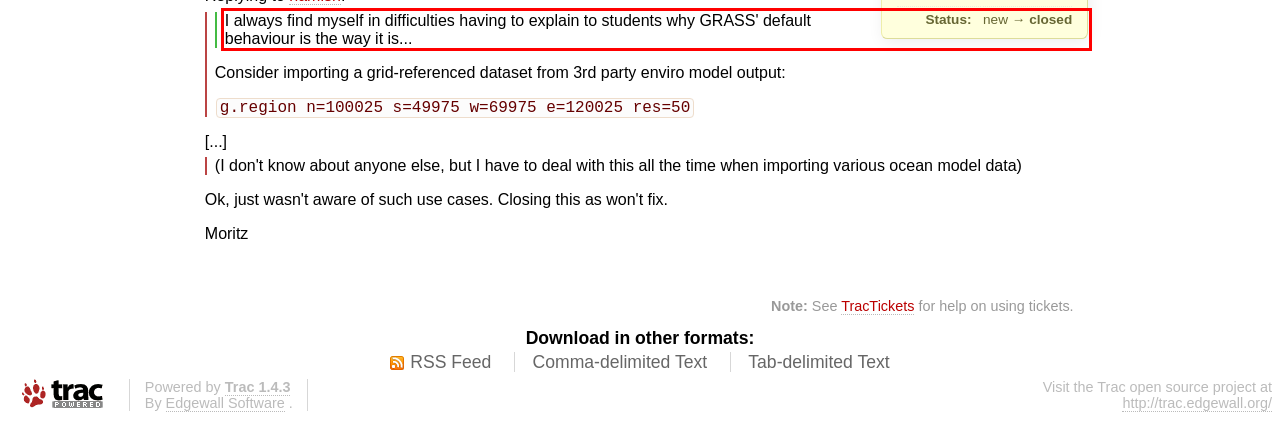Analyze the webpage screenshot and use OCR to recognize the text content in the red bounding box.

I always find myself in difficulties having to explain to students why GRASS' default behaviour is the way it is...